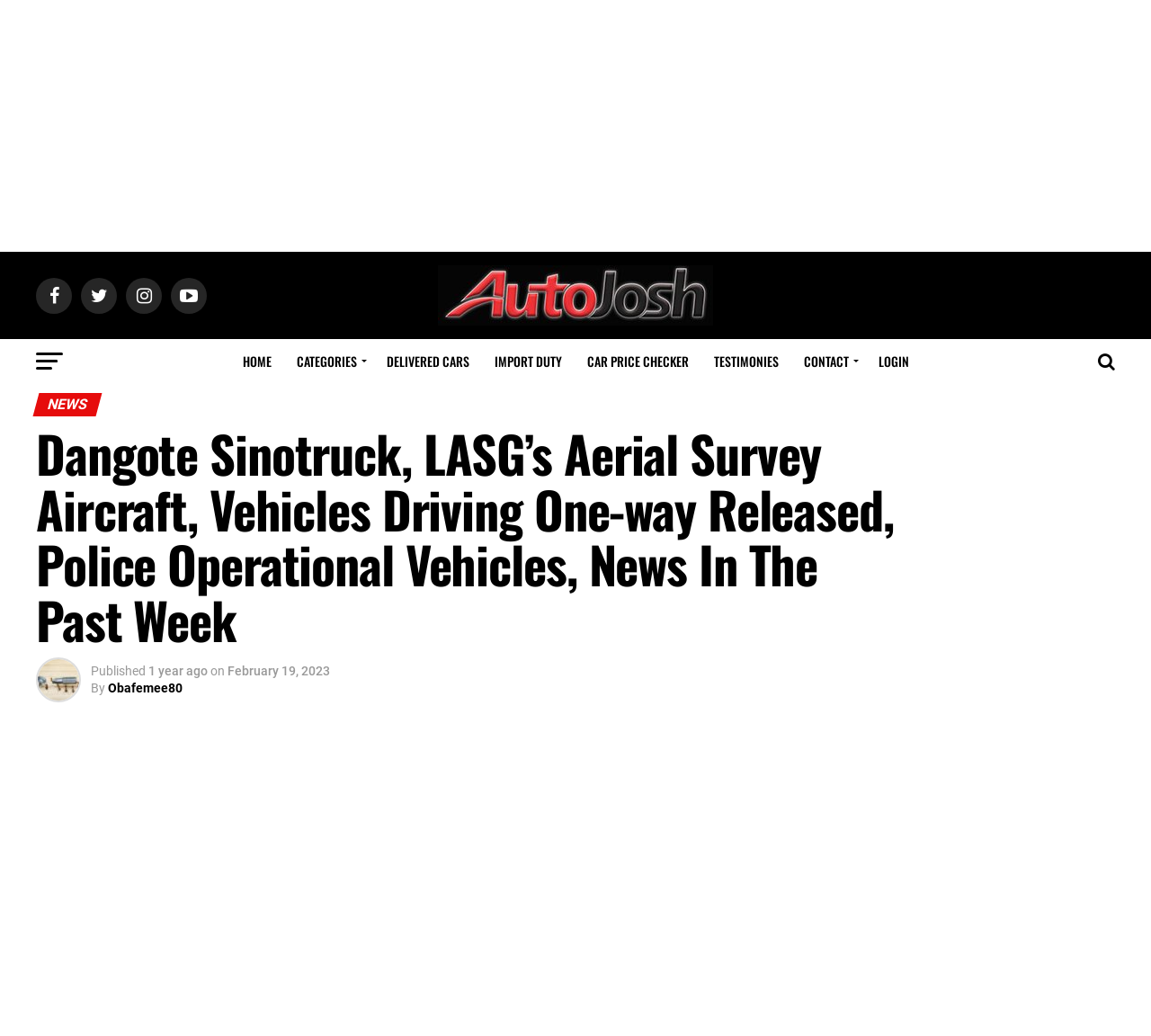Please identify the bounding box coordinates of the clickable area that will fulfill the following instruction: "check DELIVERED CARS". The coordinates should be in the format of four float numbers between 0 and 1, i.e., [left, top, right, bottom].

[0.326, 0.327, 0.417, 0.371]